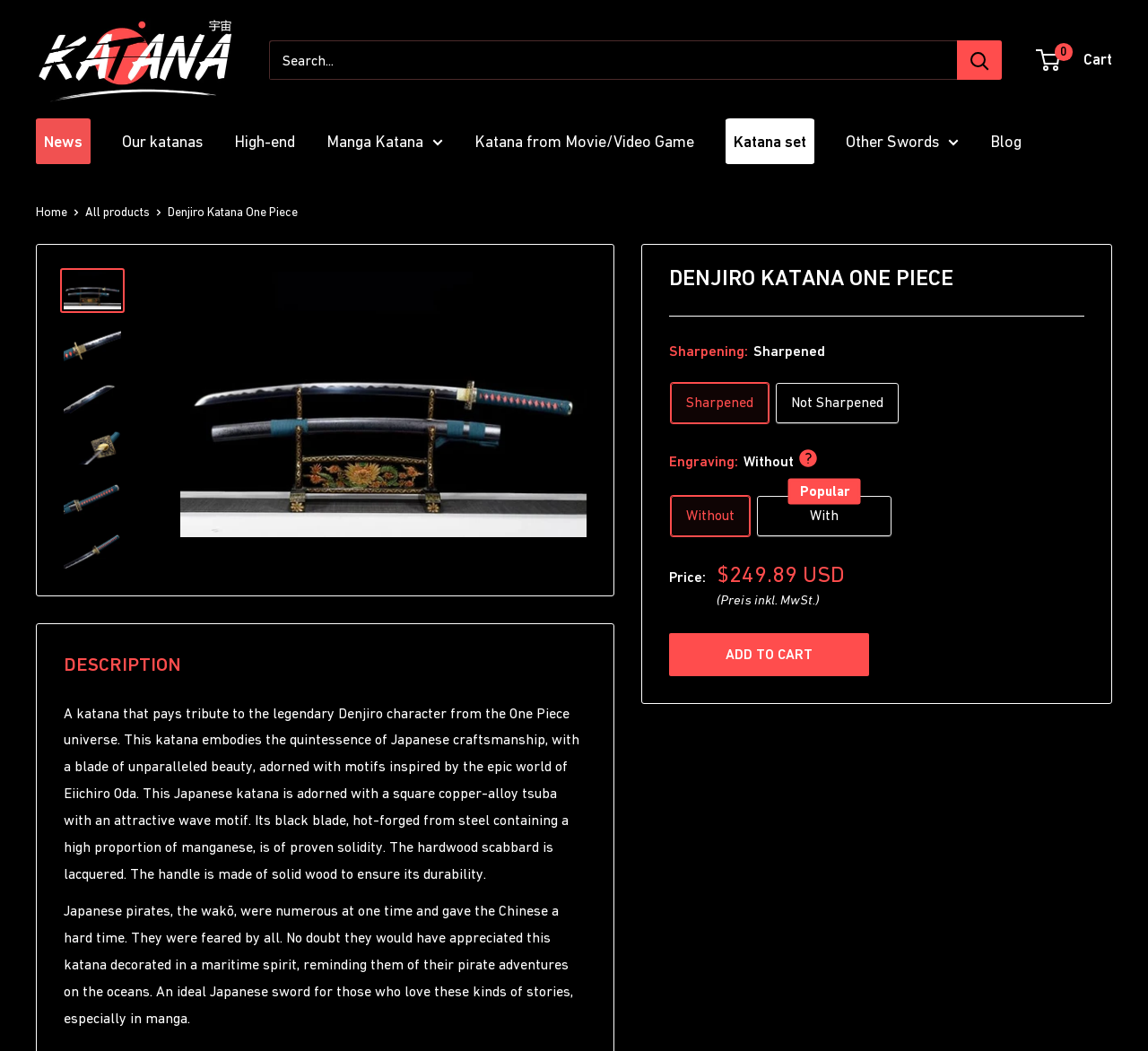What is the material of the scabbard?
Answer with a single word or phrase, using the screenshot for reference.

Hardwood